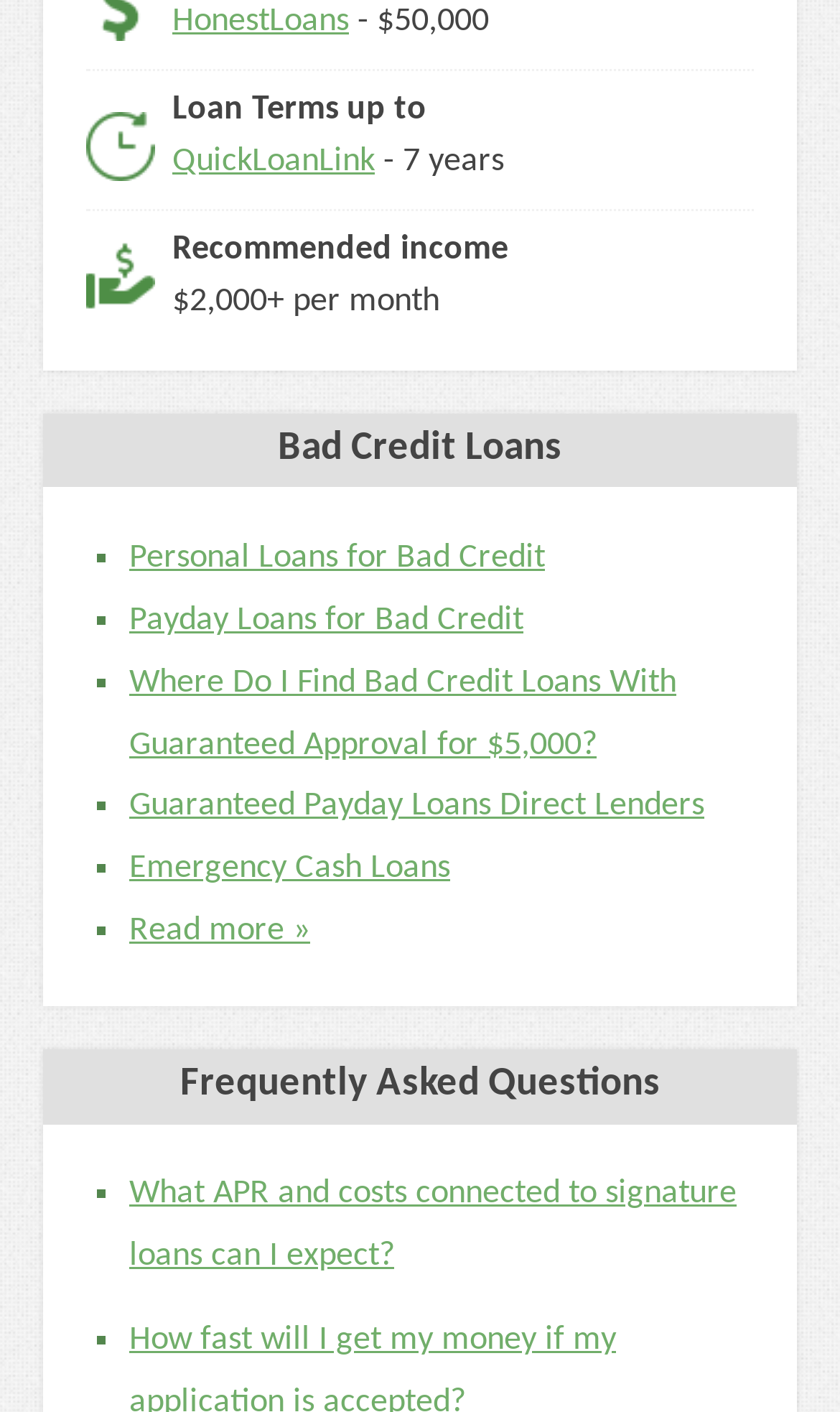What is the maximum loan amount mentioned?
Please look at the screenshot and answer in one word or a short phrase.

$50,000